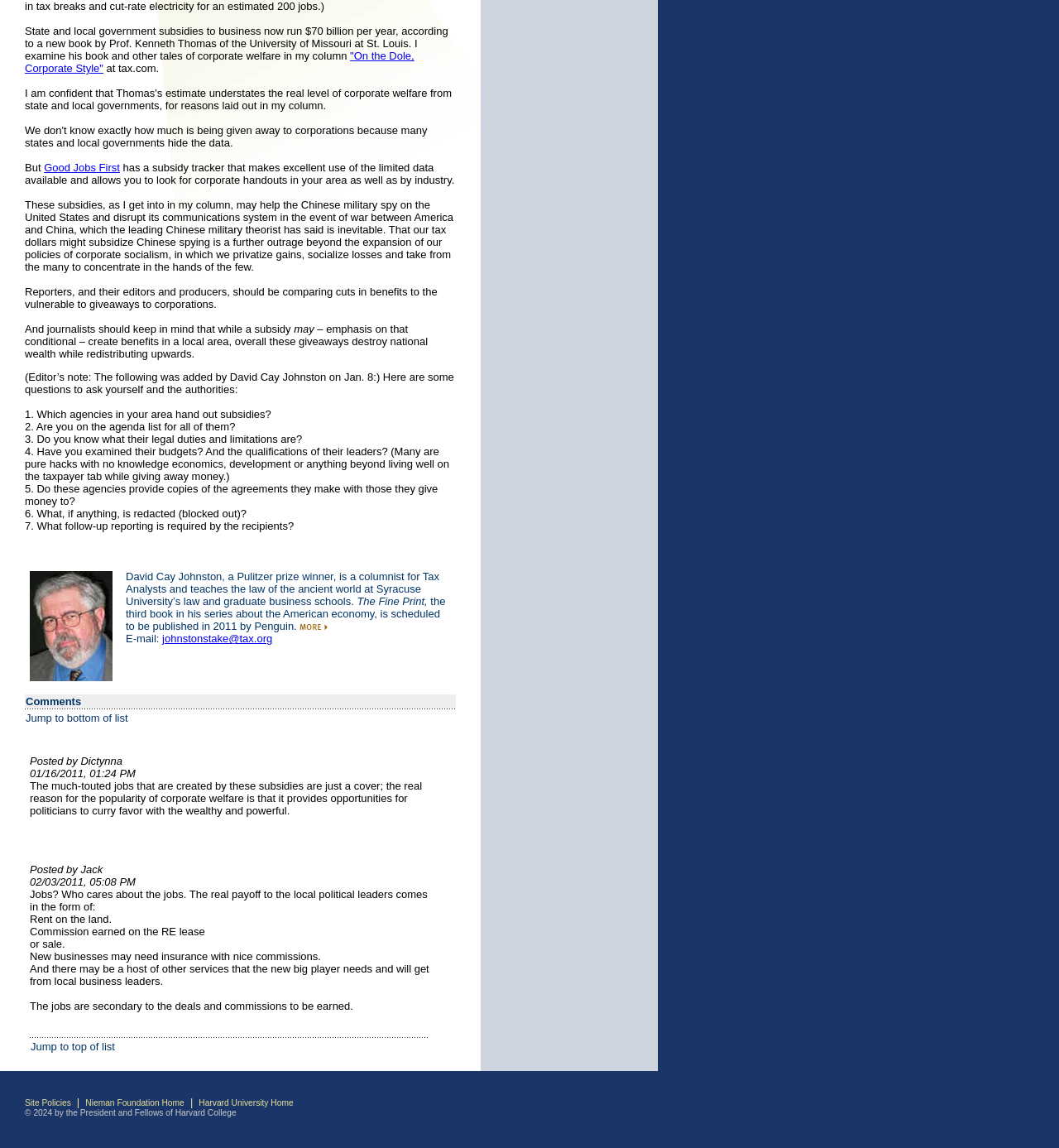Using the format (top-left x, top-left y, bottom-right x, bottom-right y), provide the bounding box coordinates for the described UI element. All values should be floating point numbers between 0 and 1: Jump to top of list

[0.029, 0.906, 0.109, 0.917]